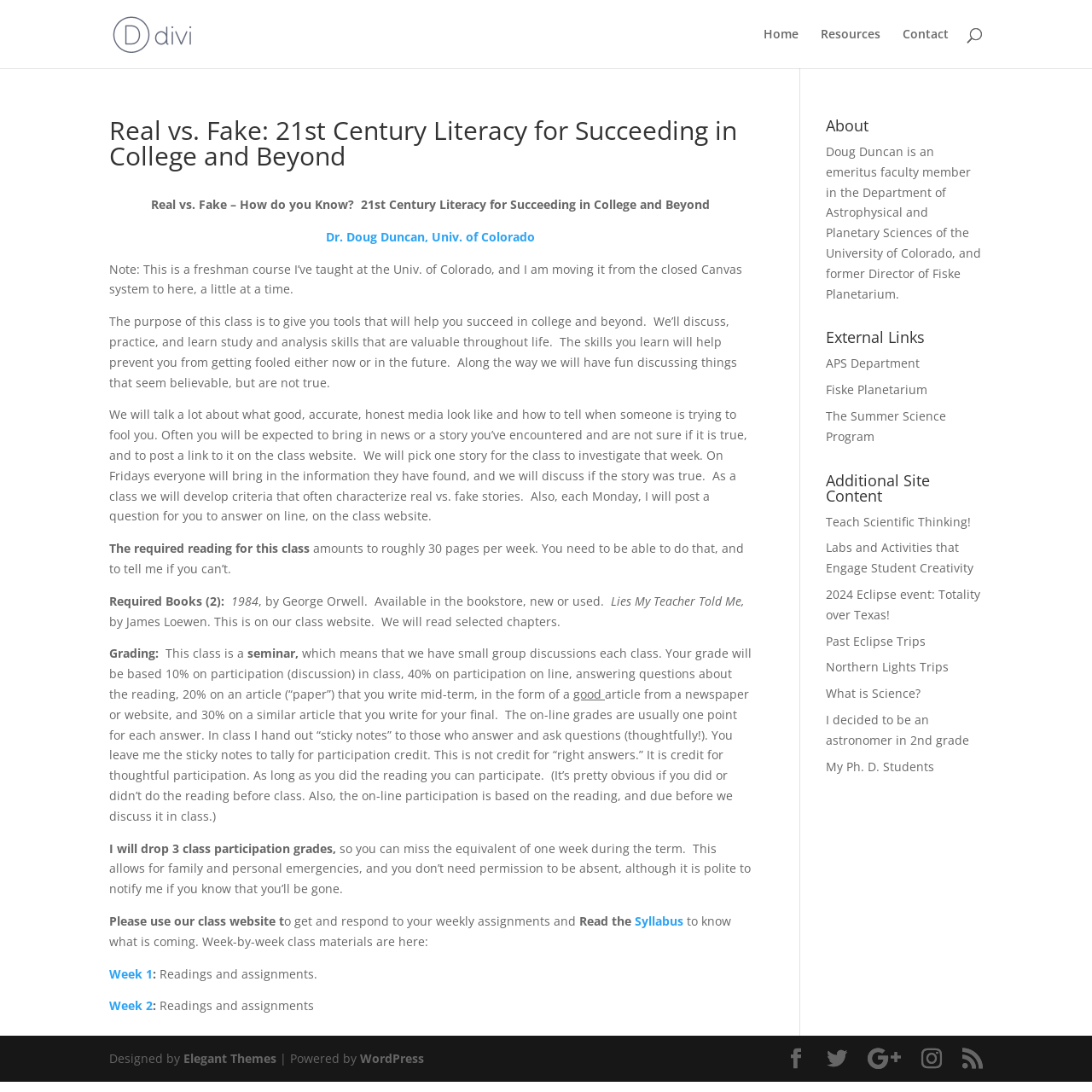Determine the primary headline of the webpage.

Real vs. Fake: 21st Century Literacy for Succeeding in College and Beyond